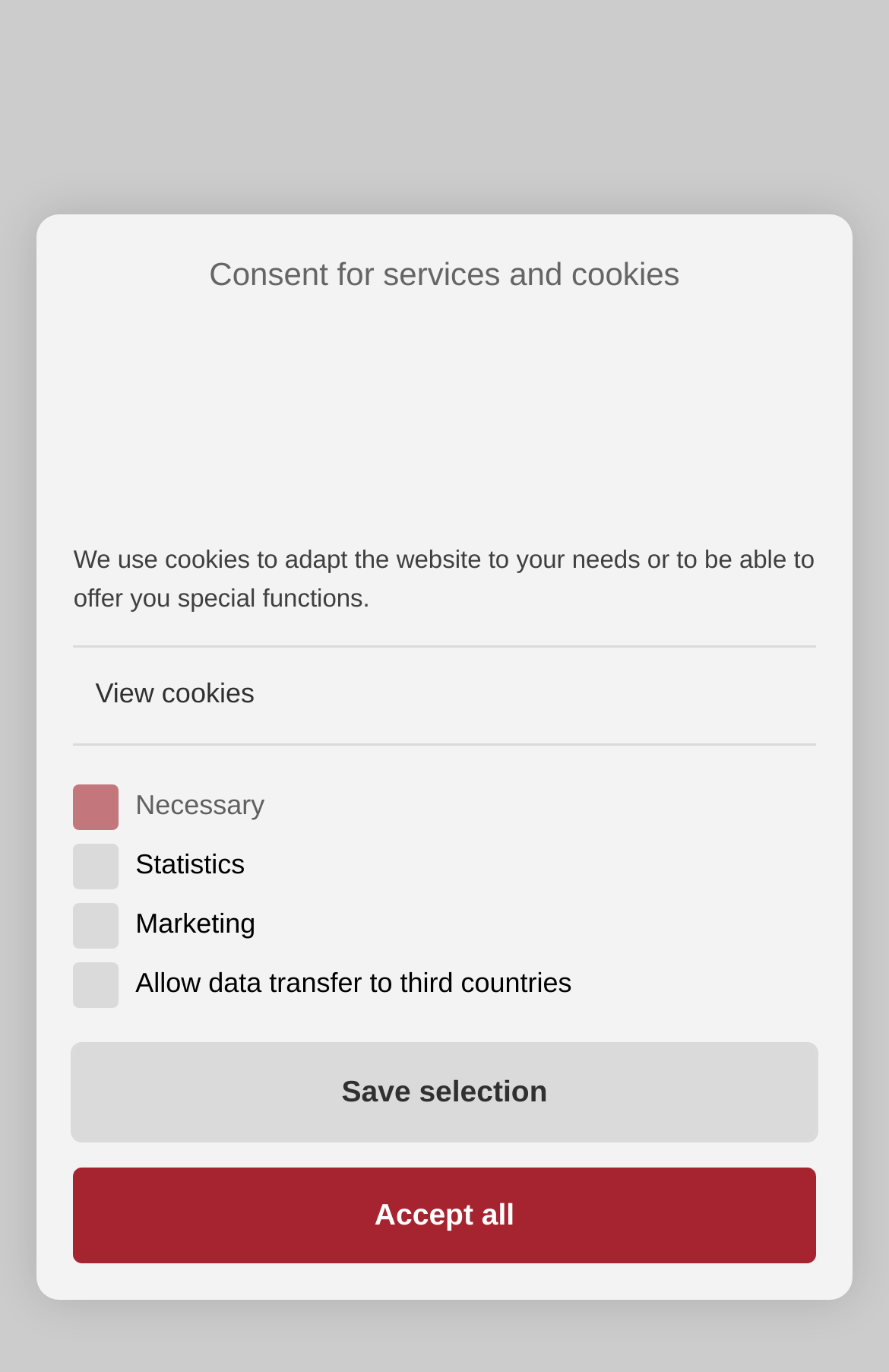What is the purpose of the website?
Respond to the question with a single word or phrase according to the image.

Cookie information